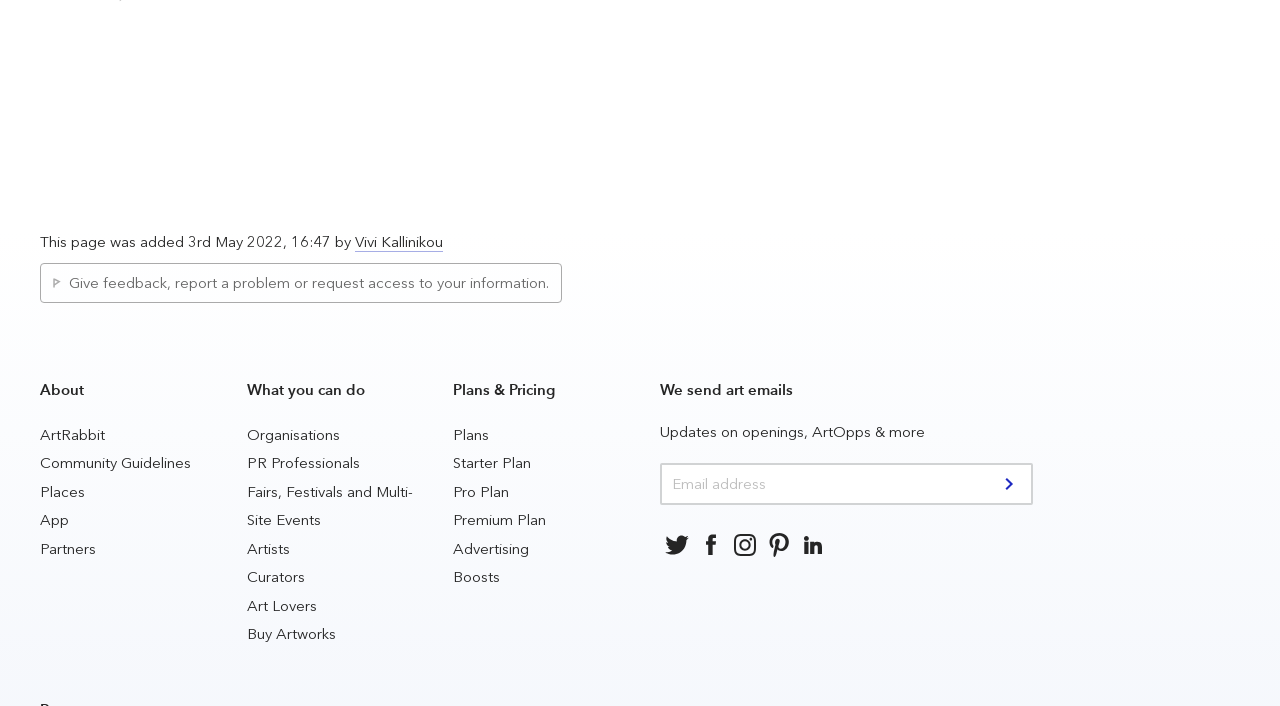How many links are available under the 'What you can do' section?
Using the information presented in the image, please offer a detailed response to the question.

The 'What you can do' section is a heading element with the ID 271. Under this section, there are six link elements with IDs 535 to 540, which correspond to 'Organisations', 'PR Professionals', 'Fairs, Festivals and Multi-Site Events', 'Artists', 'Curators', and 'Art Lovers' respectively.